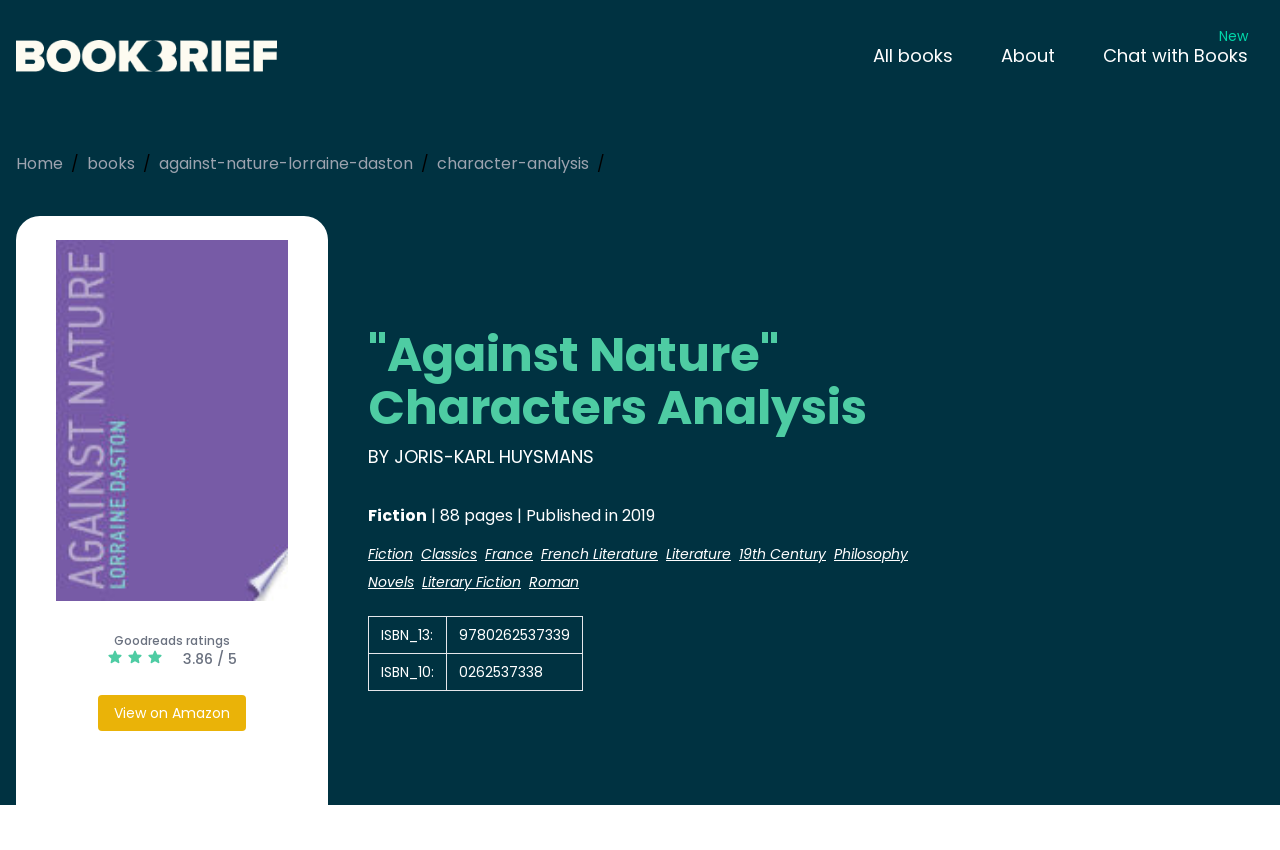Illustrate the webpage with a detailed description.

The webpage is about the character analysis of the book "Against Nature" by Joris-Karl Huysmans. At the top left corner, there is a BookBrief logo, which is an image linked to the BookBrief website. Next to it, there are three links: "All books", "About", and "Chat with Books New". 

Below the logo, there is a navigation bar with links to "Home", "books", the book title "against-nature-lorraine-daston", and "character-analysis". 

On the left side of the page, there is an image of the book cover "Against Nature". Below the image, there is a rating section with a Goodreads rating of 3.86 out of 5. There is also a link to "View on Amazon". 

The main content of the page starts with a heading "Against Nature" Characters Analysis. Below the heading, there is information about the book, including the author, genre, number of pages, and publication year. 

The page also lists various categories and genres that the book belongs to, such as Fiction, Classics, France, French Literature, Literature, 19th Century, Philosophy, Novels, Literary Fiction, and Roman. 

Finally, there is a table at the bottom of the page with information about the book's ISBN numbers.